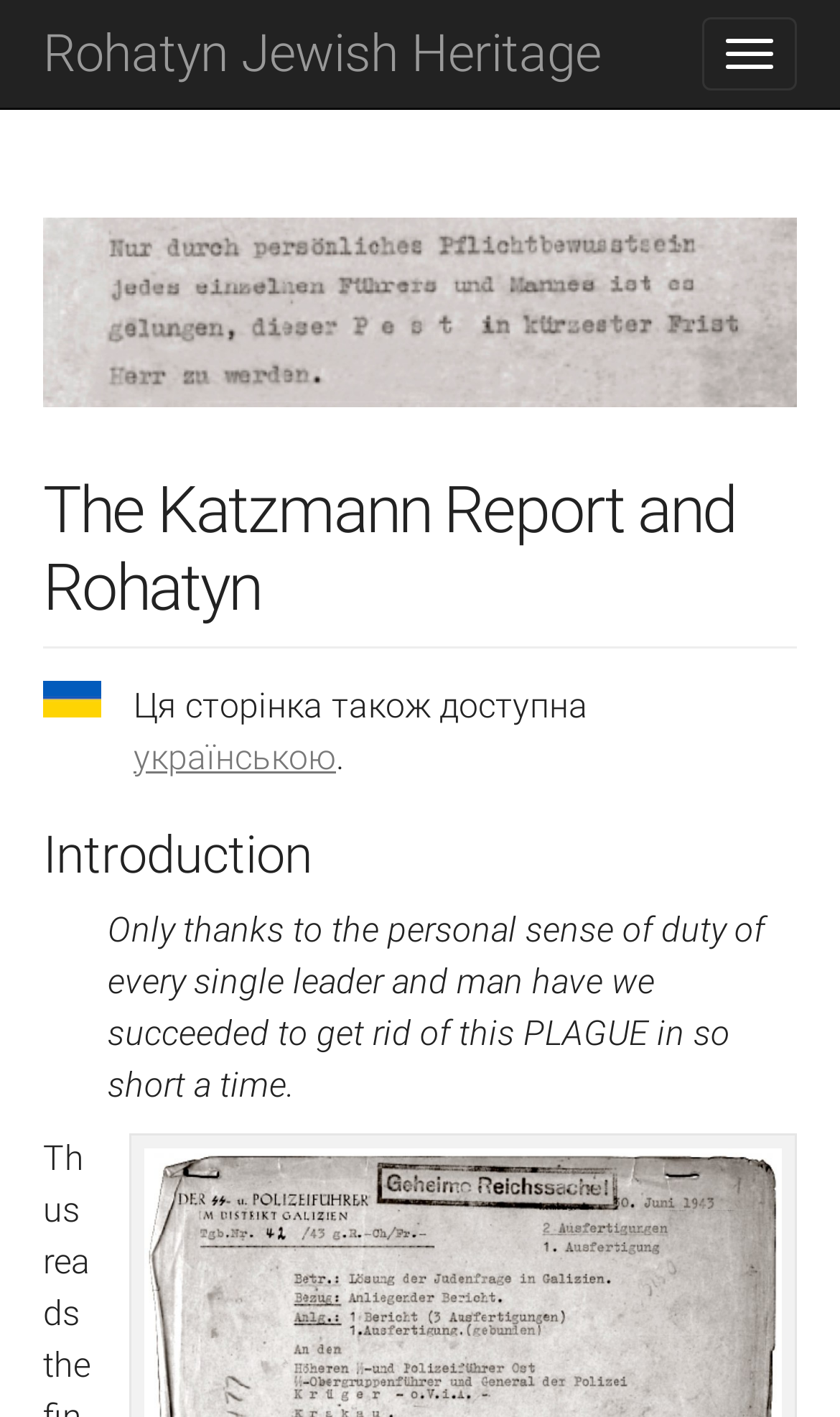What is the language of the alternative page?
Please give a detailed and elaborate explanation in response to the question.

The webpage provides an option to switch to an alternative page in Ukrainian, as indicated by the link 'українською' which translates to 'in Ukrainian'.